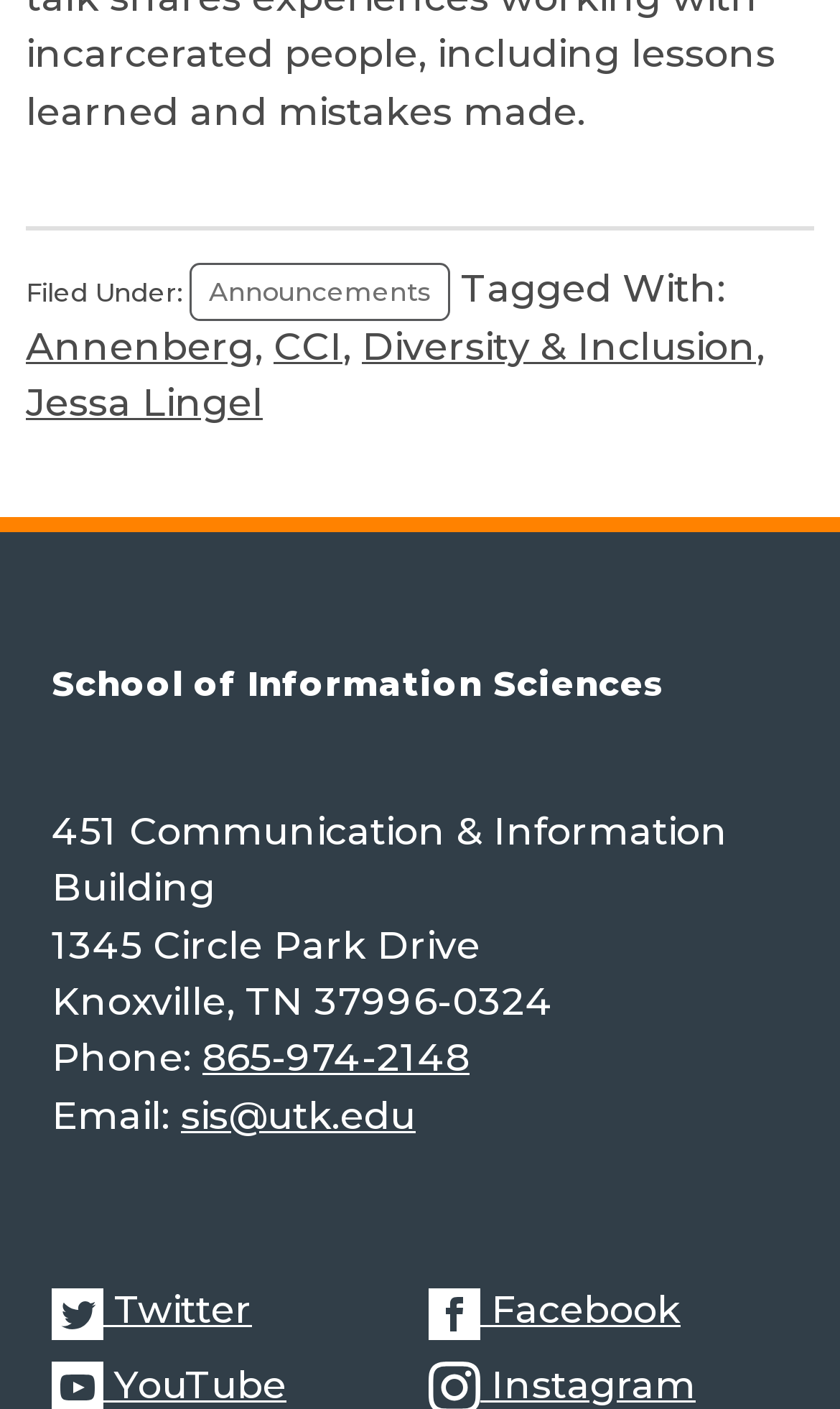What is the phone number of the School of Information Sciences?
Please provide a single word or phrase as the answer based on the screenshot.

865-974-2148